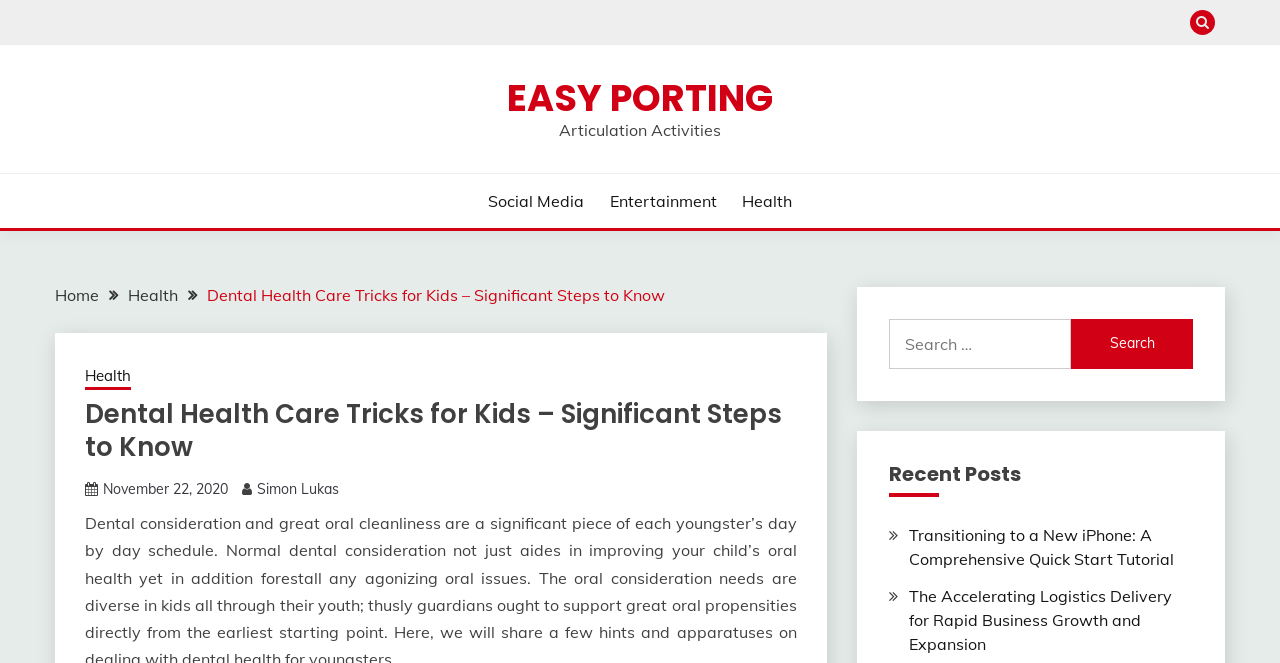Identify the bounding box coordinates of the part that should be clicked to carry out this instruction: "Search for something".

[0.694, 0.481, 0.837, 0.556]